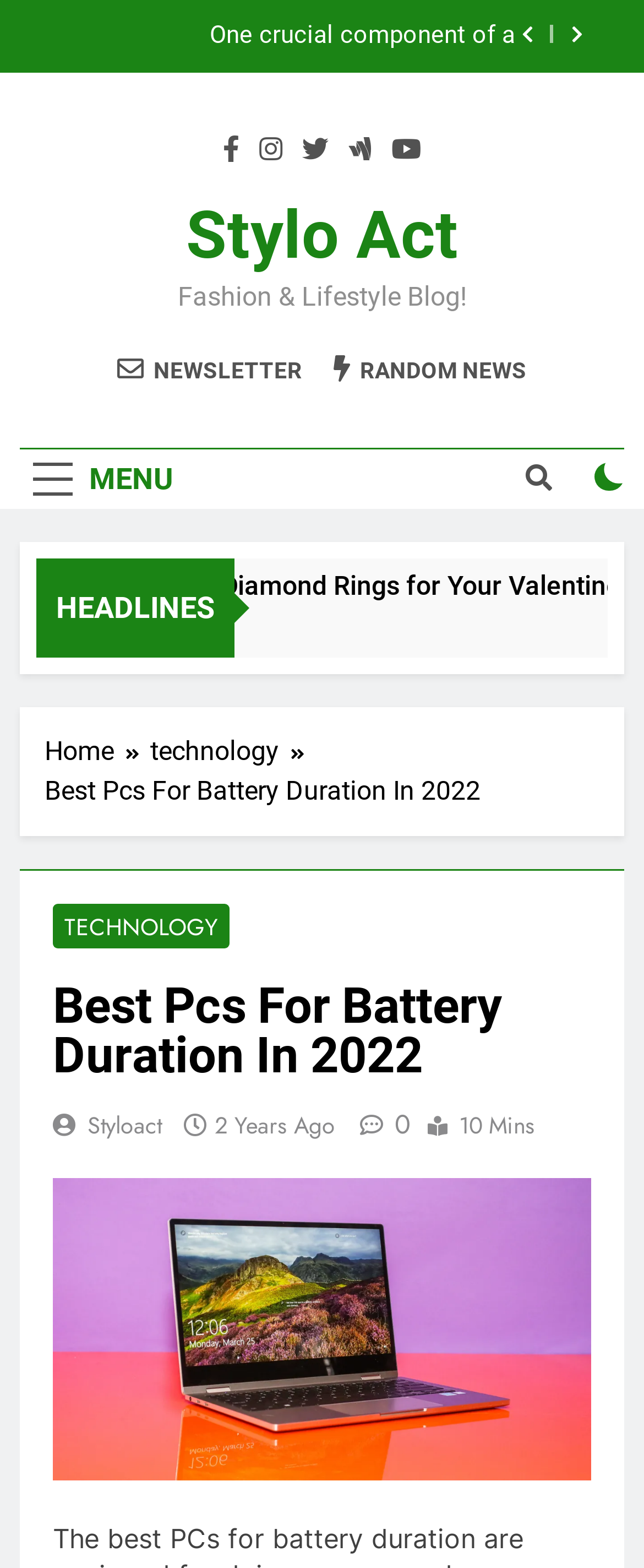Can you specify the bounding box coordinates of the area that needs to be clicked to fulfill the following instruction: "Read the article about Different Diamond Rings for Your Valentine"?

[0.007, 0.363, 0.802, 0.383]